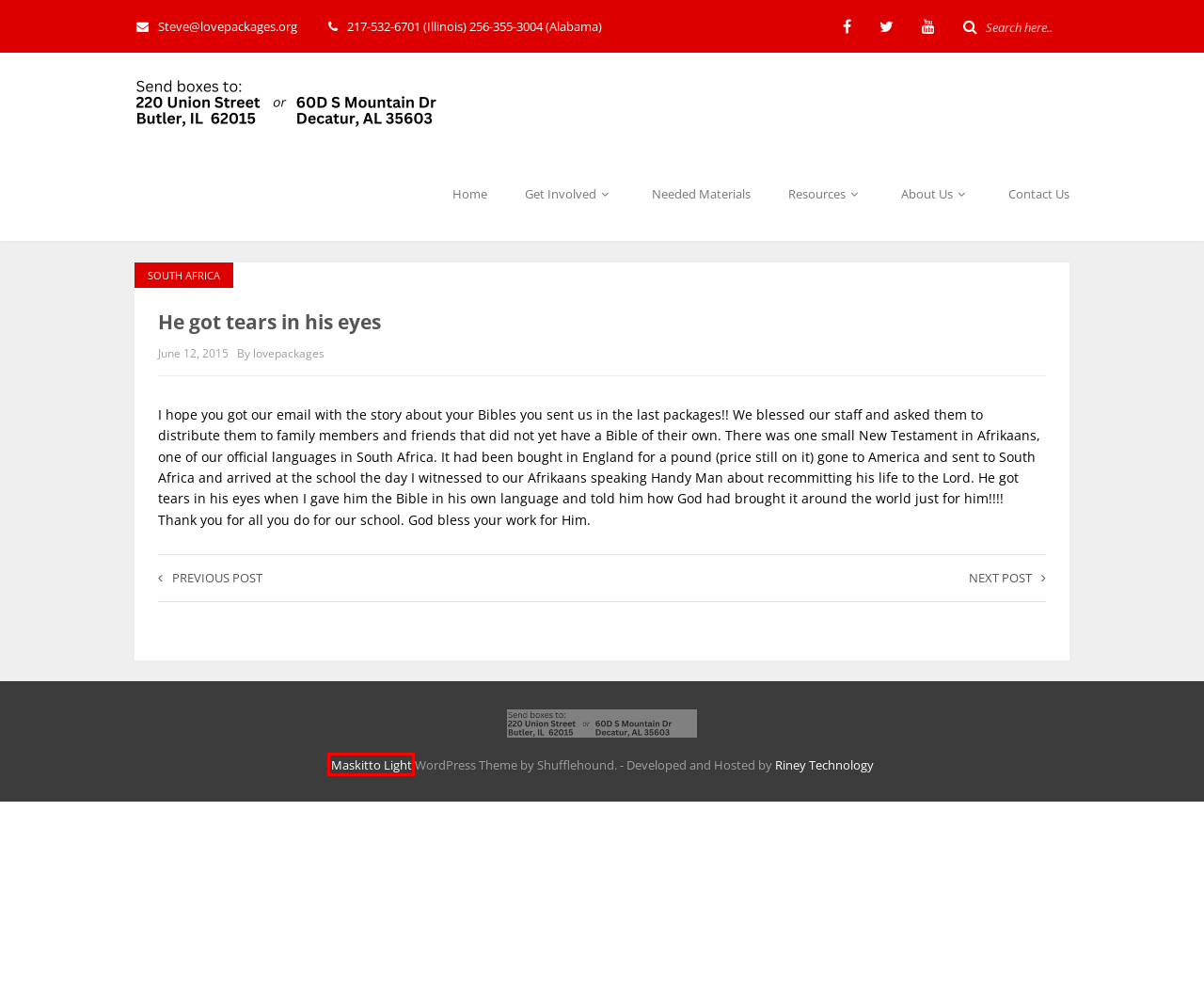You have been given a screenshot of a webpage with a red bounding box around a UI element. Select the most appropriate webpage description for the new webpage that appears after clicking the element within the red bounding box. The choices are:
A. I got blessed | Love Packages
B. There was Much Rejoicing | Love Packages
C. Maskitto Light Documentation - Shufflehound
D. Learn More About Donating Bibles | Love Packages
E. Resources | Love Packages
F. South Africa | Love Packages
G. Riney Technology LLC
H. Donate Bibles & Christian Literature | Love Packages

C